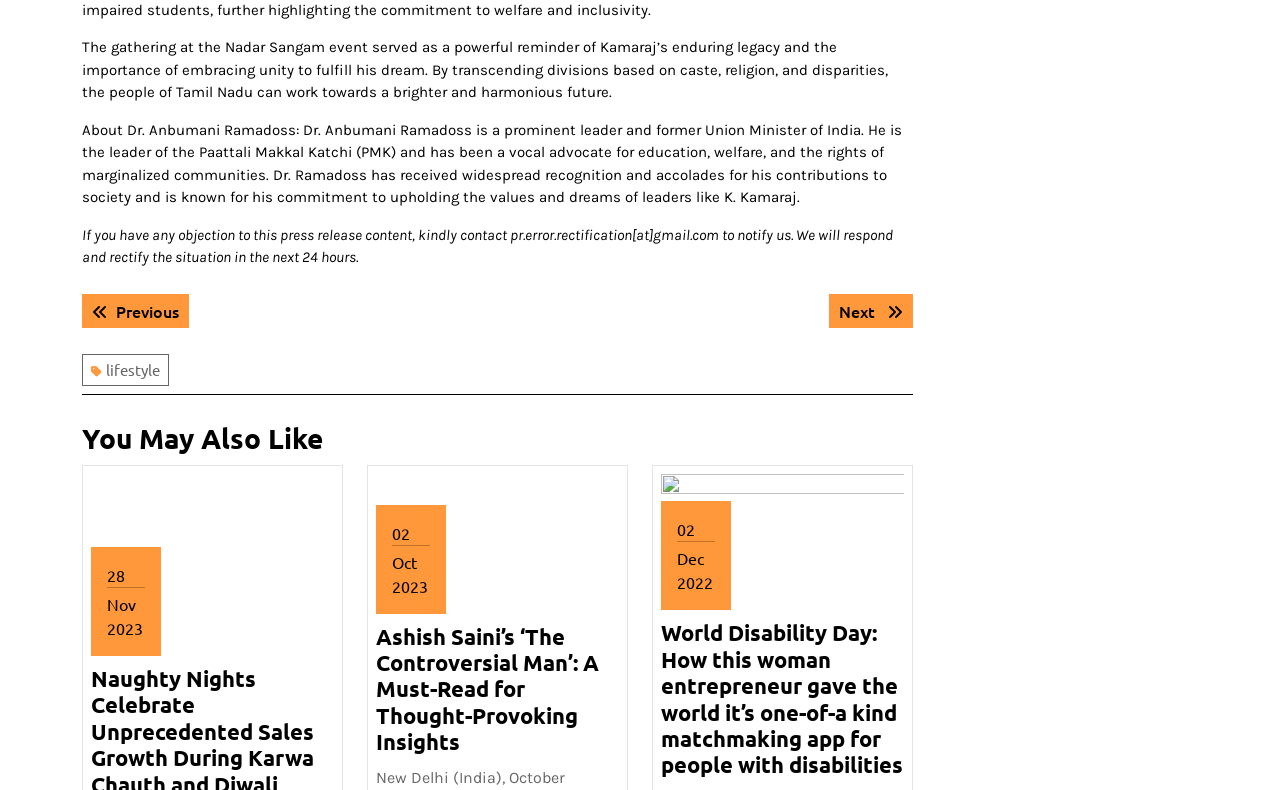Please locate the bounding box coordinates of the element that should be clicked to complete the given instruction: "Read previous post".

[0.064, 0.372, 0.148, 0.415]